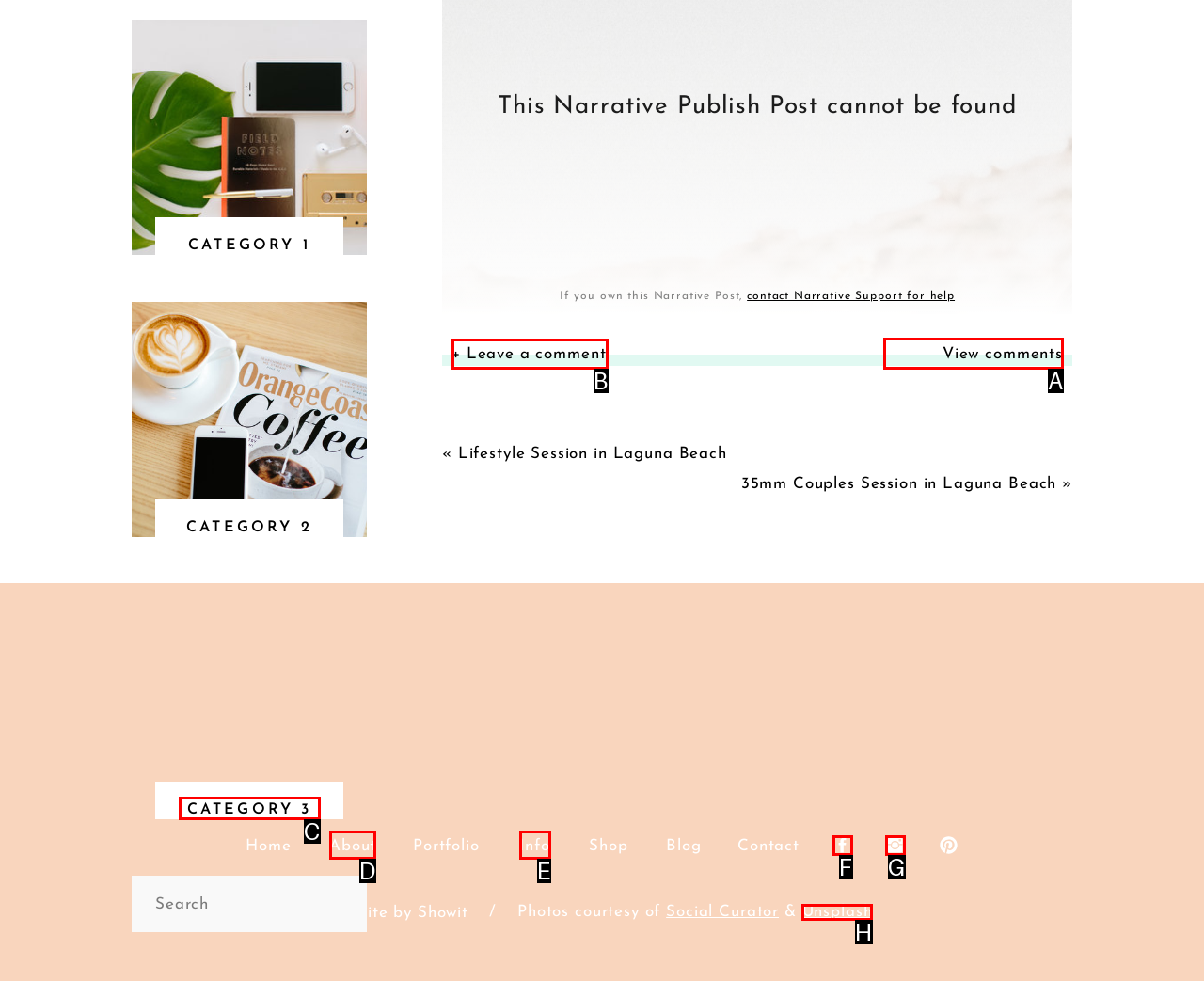Tell me which one HTML element I should click to complete this task: View comments Answer with the option's letter from the given choices directly.

A